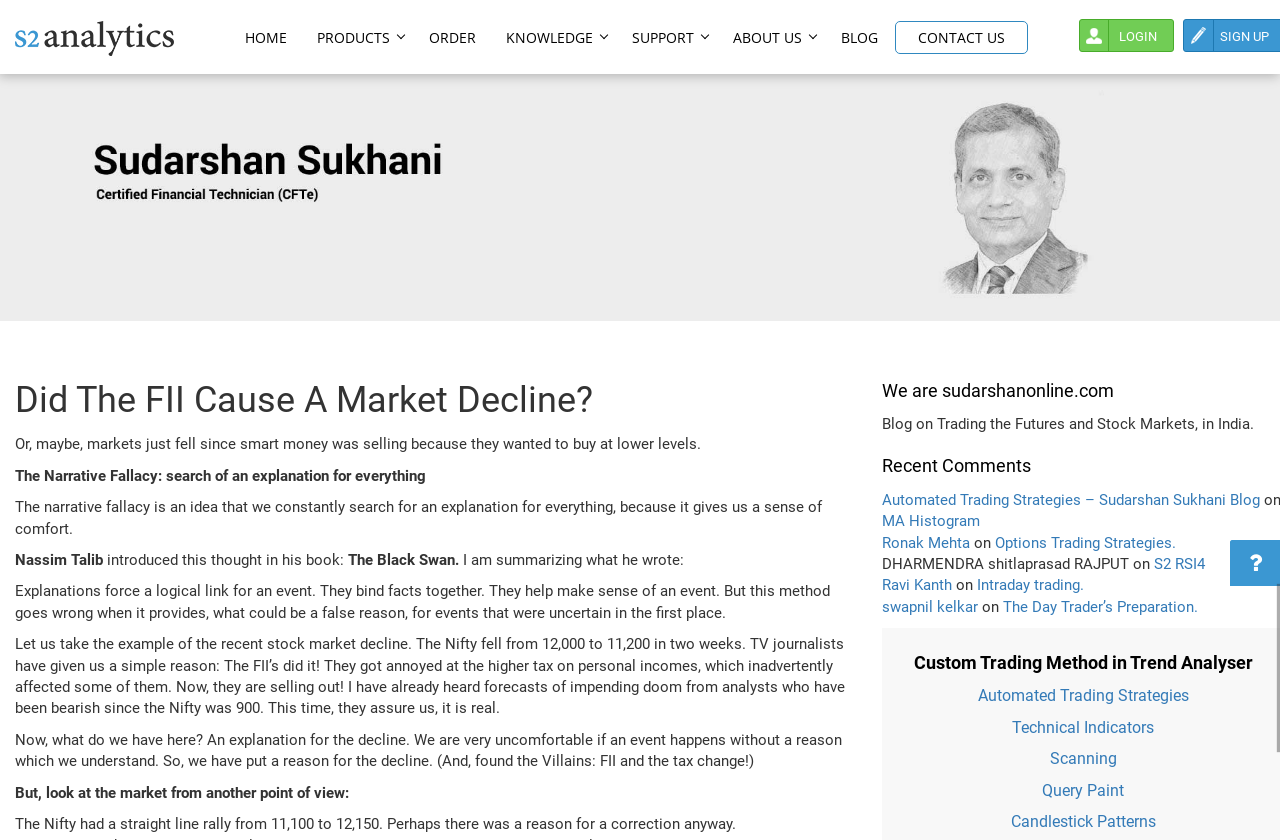What is the name of the blog?
Look at the image and construct a detailed response to the question.

The blog post is part of the Sudarshan Sukhani Blog, which is focused on trading the futures and stock markets in India.